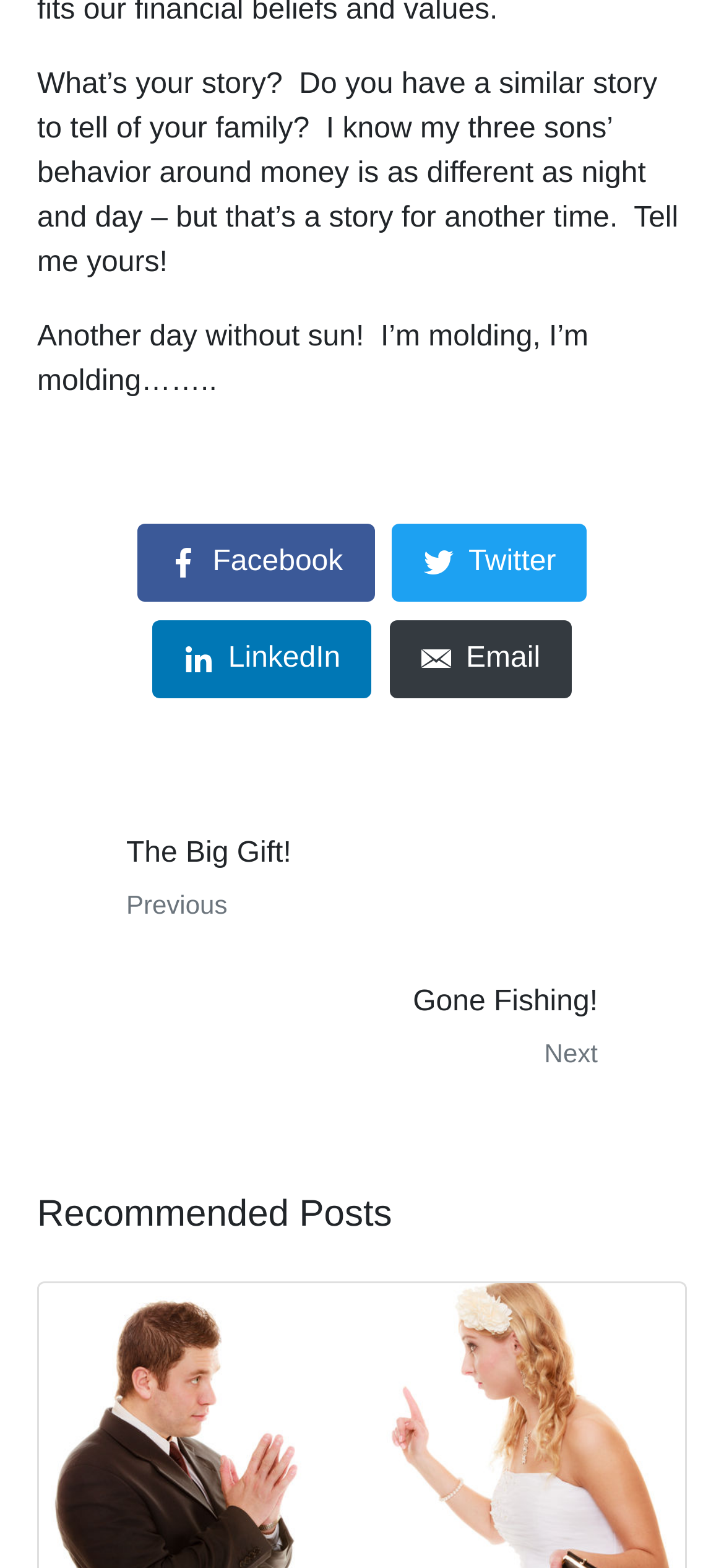Using the webpage screenshot, find the UI element described by The Big Gift!Previous. Provide the bounding box coordinates in the format (top-left x, top-left y, bottom-right x, bottom-right y), ensuring all values are floating point numbers between 0 and 1.

[0.136, 0.532, 0.864, 0.589]